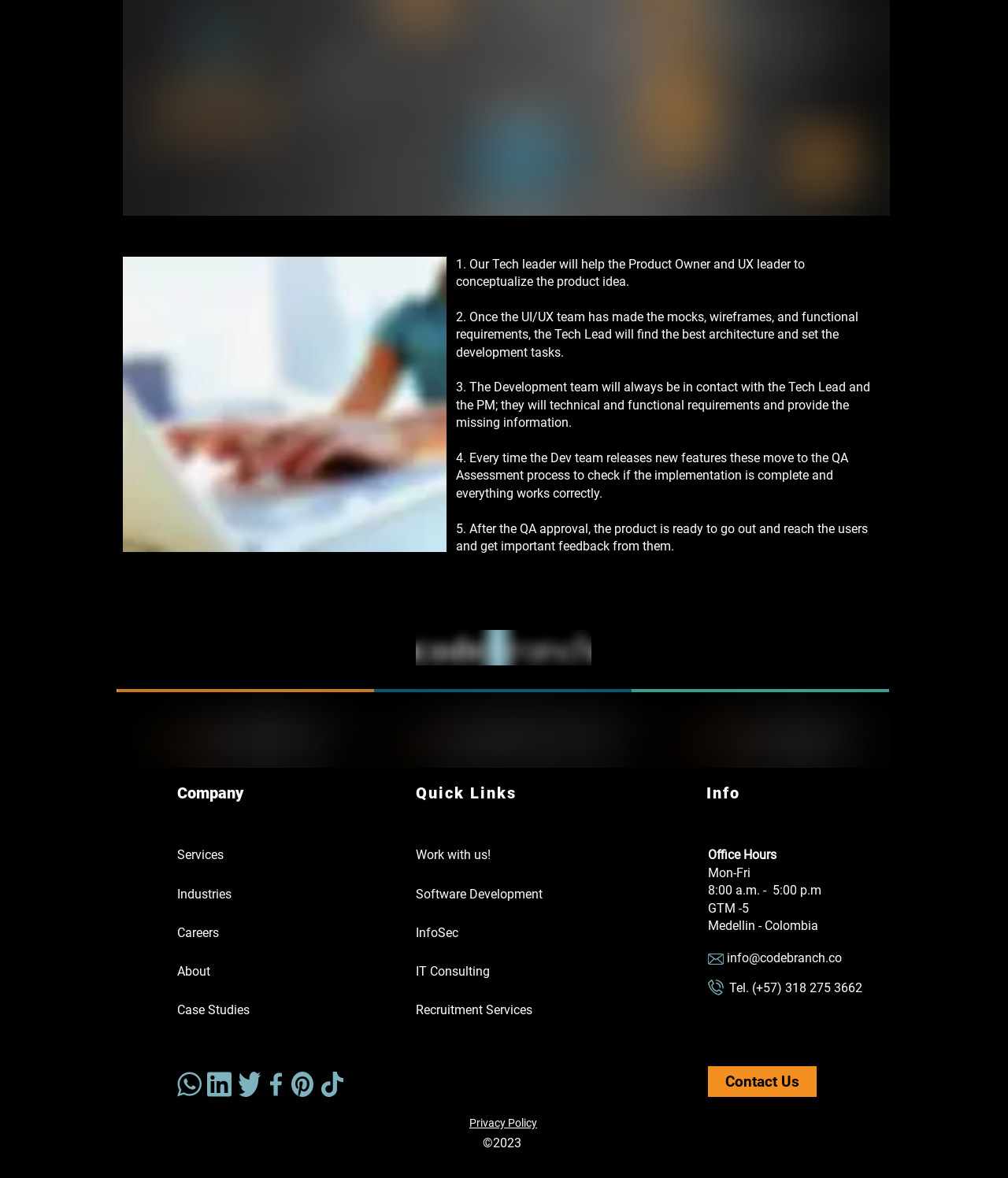Determine the bounding box coordinates of the region to click in order to accomplish the following instruction: "Click the 'Work with us!' link". Provide the coordinates as four float numbers between 0 and 1, specifically [left, top, right, bottom].

[0.412, 0.72, 0.487, 0.732]